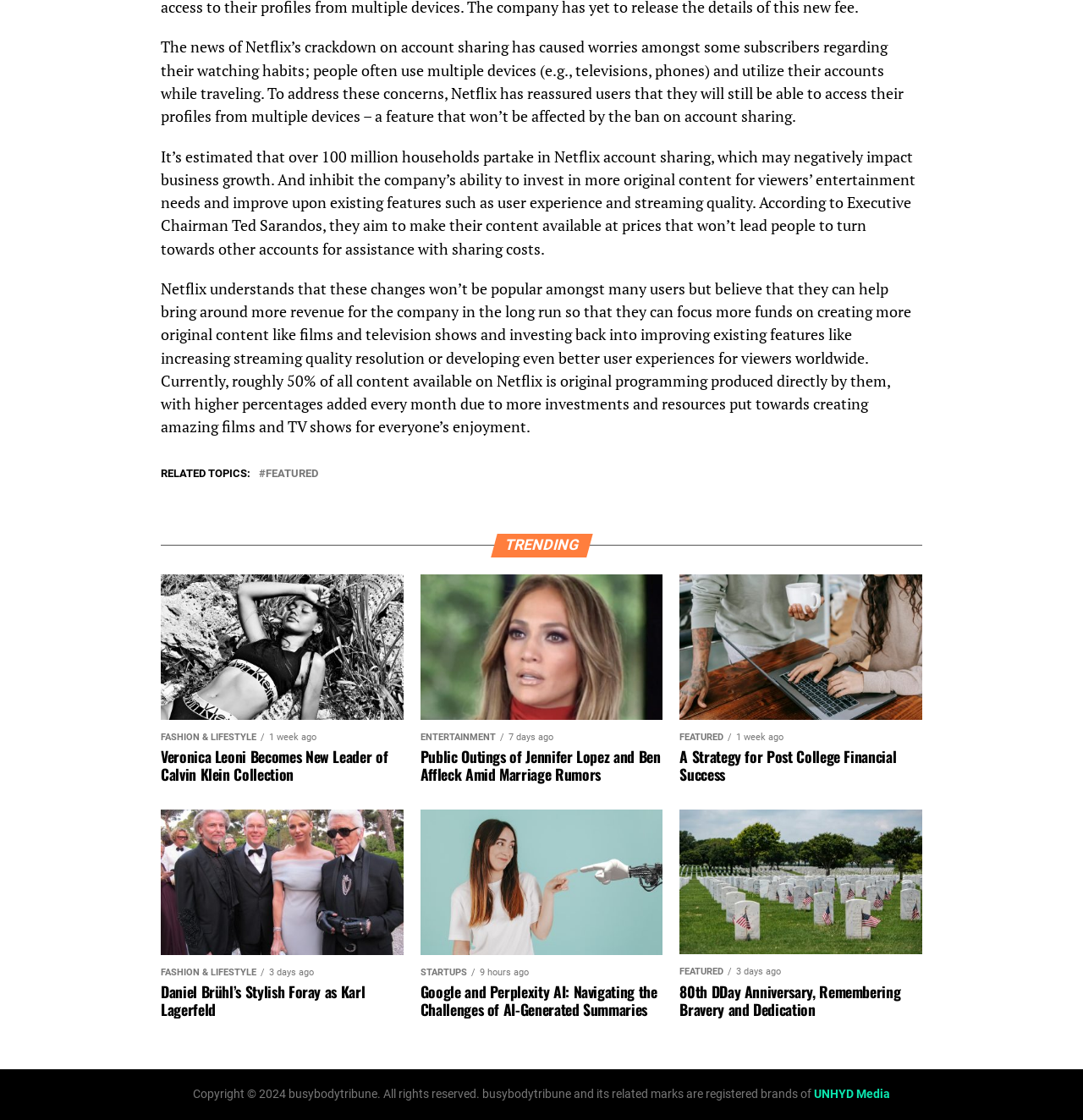How many links are present under the 'TRENDING' heading?
Based on the image, respond with a single word or phrase.

6